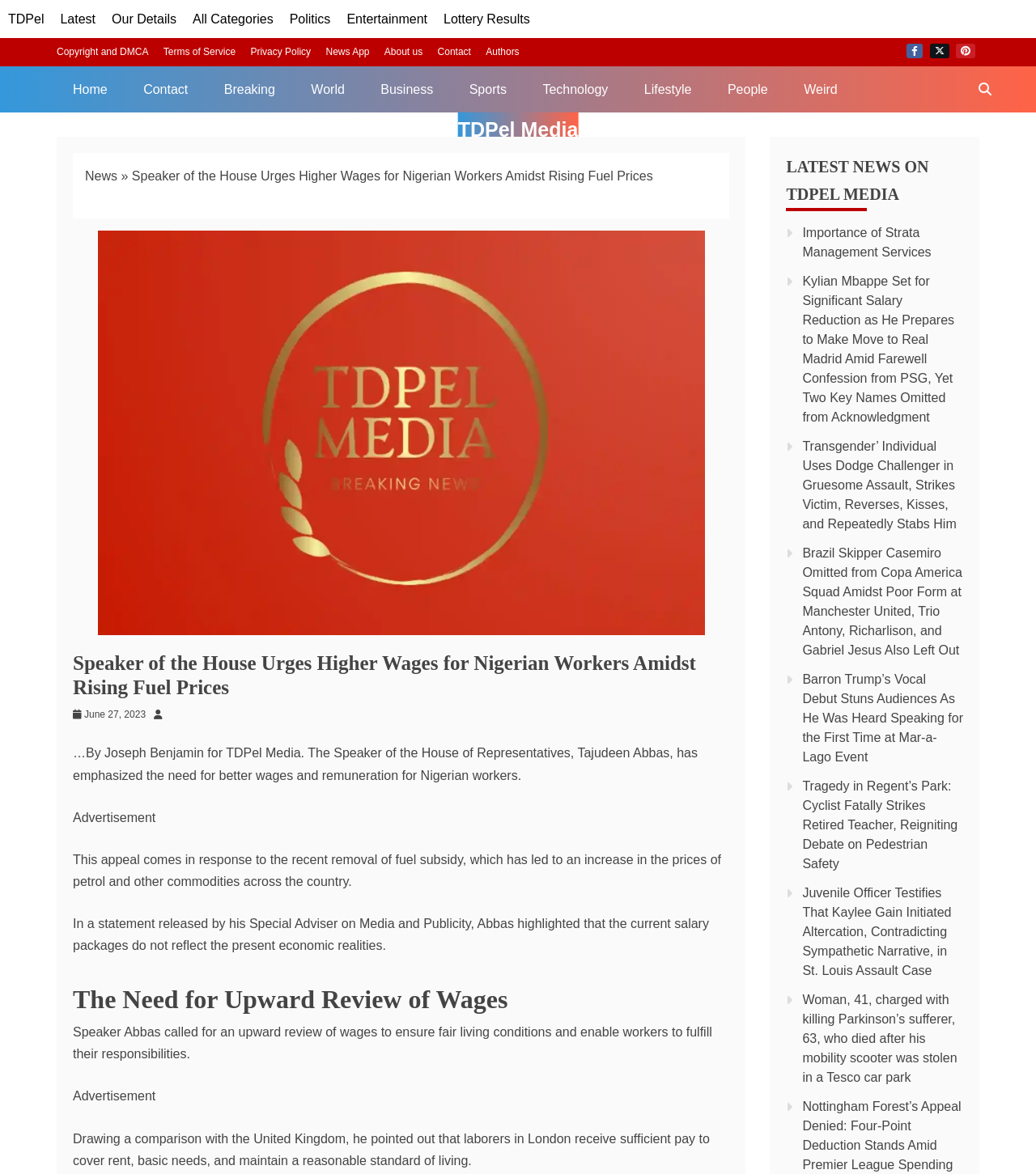Please give a concise answer to this question using a single word or phrase: 
What is the name of the author of the main article?

Joseph Benjamin